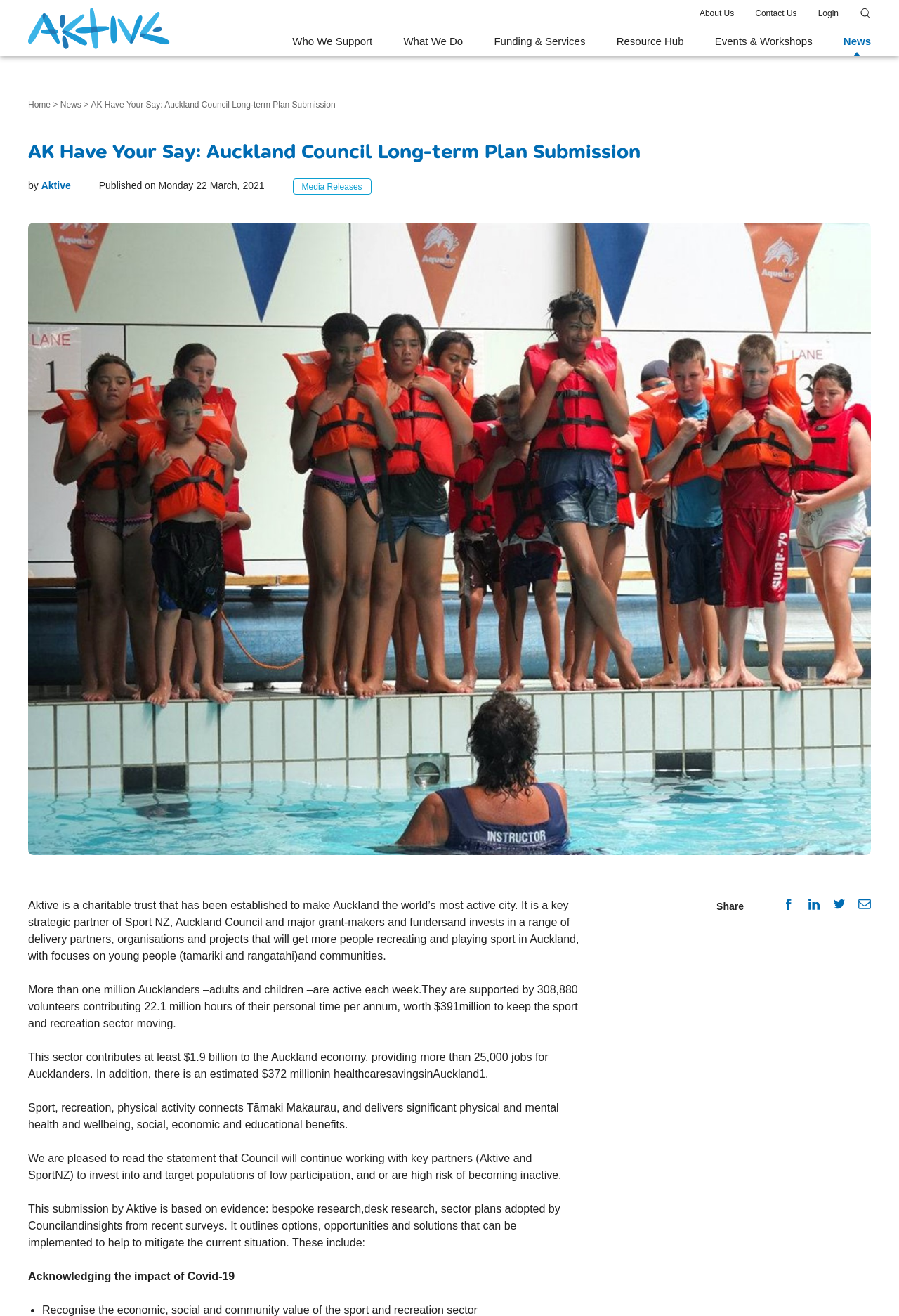Based on the element description, predict the bounding box coordinates (top-left x, top-left y, bottom-right x, bottom-right y) for the UI element in the screenshot: About Us

[0.778, 0.005, 0.817, 0.015]